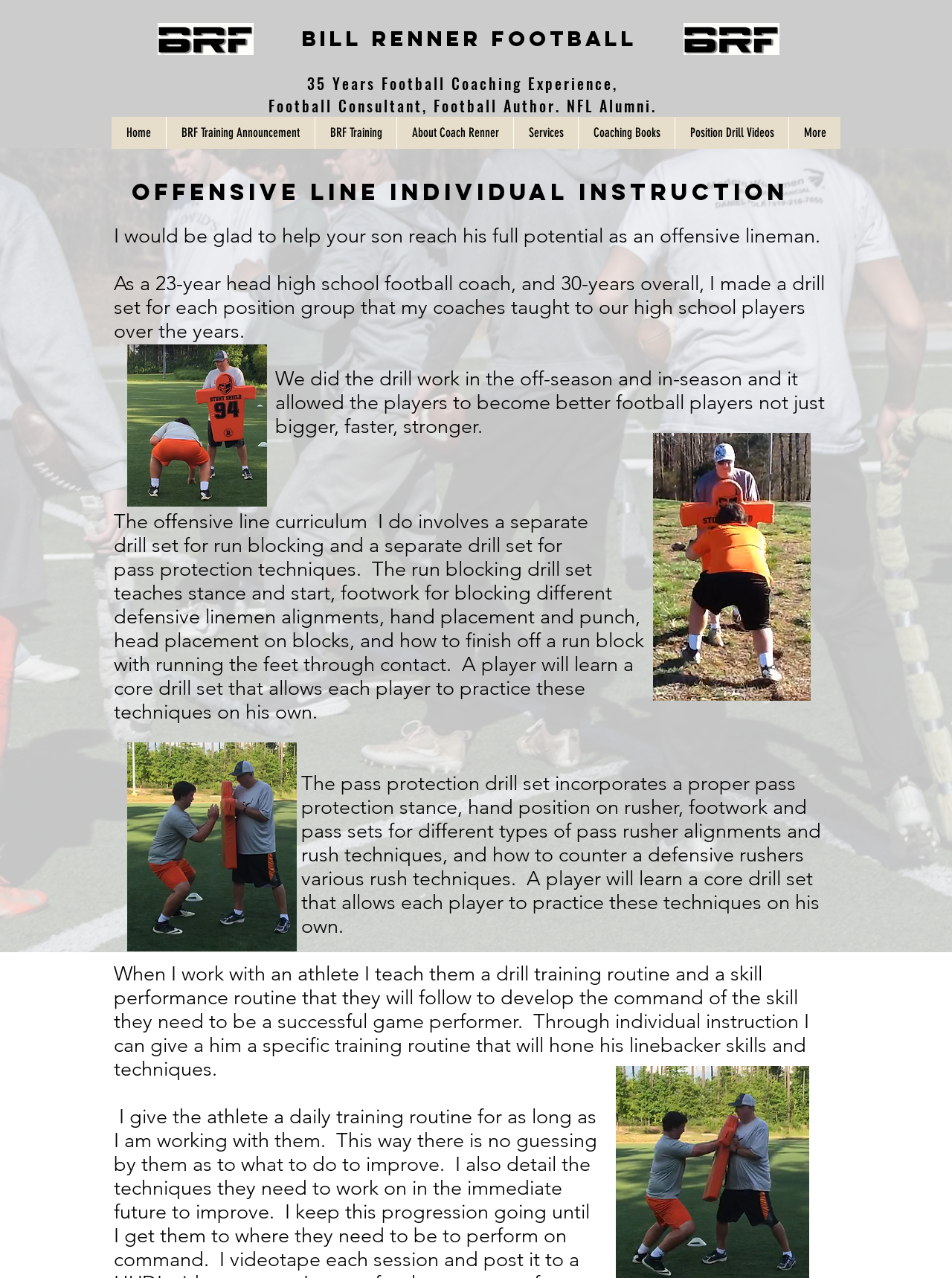Identify the bounding box coordinates of the region I need to click to complete this instruction: "Click the 'Home' link".

[0.117, 0.091, 0.174, 0.116]